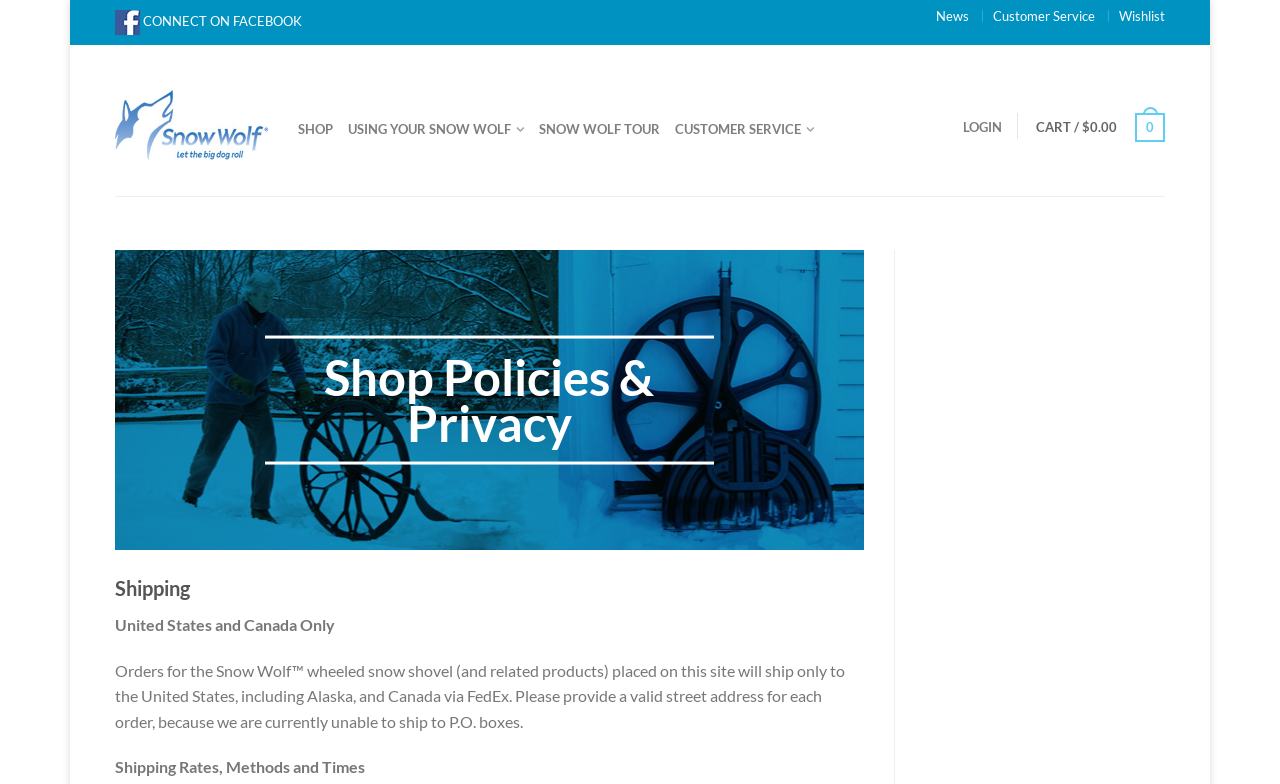Detail the webpage's structure and highlights in your description.

This webpage is about the shop policies of Snow Wolf and Sno Wovel, a company that sells snow shovels. At the top left, there is a small logo image with a link to the company's Facebook page. Next to it, there is a text "CONNECT ON FACEBOOK". 

On the top right, there are four links: "News", "Customer Service", "Wishlist", and a shopping cart icon with a "CART / $0.00 0" label. 

Below the top section, there is a table with several links and an image of the Snow Wolf and Sno Wovel snow shovel. The links include "SHOP", "USING YOUR SNOW WOLF", "SNOW WOLF TOUR", "CUSTOMER SERVICE", and "LOGIN". 

The main content of the page is divided into two sections. The first section has a heading "Shop Policies & Privacy" and is located at the top left of the main content area. The second section has a heading "Shipping" and is located below the first section. 

In the "Shipping" section, there are three paragraphs of text. The first paragraph states that the company only ships to the United States and Canada. The second paragraph explains the shipping policy in more detail, including the requirement for a valid street address. The third paragraph has a heading "Shipping Rates, Methods and Times", but its content is not provided.